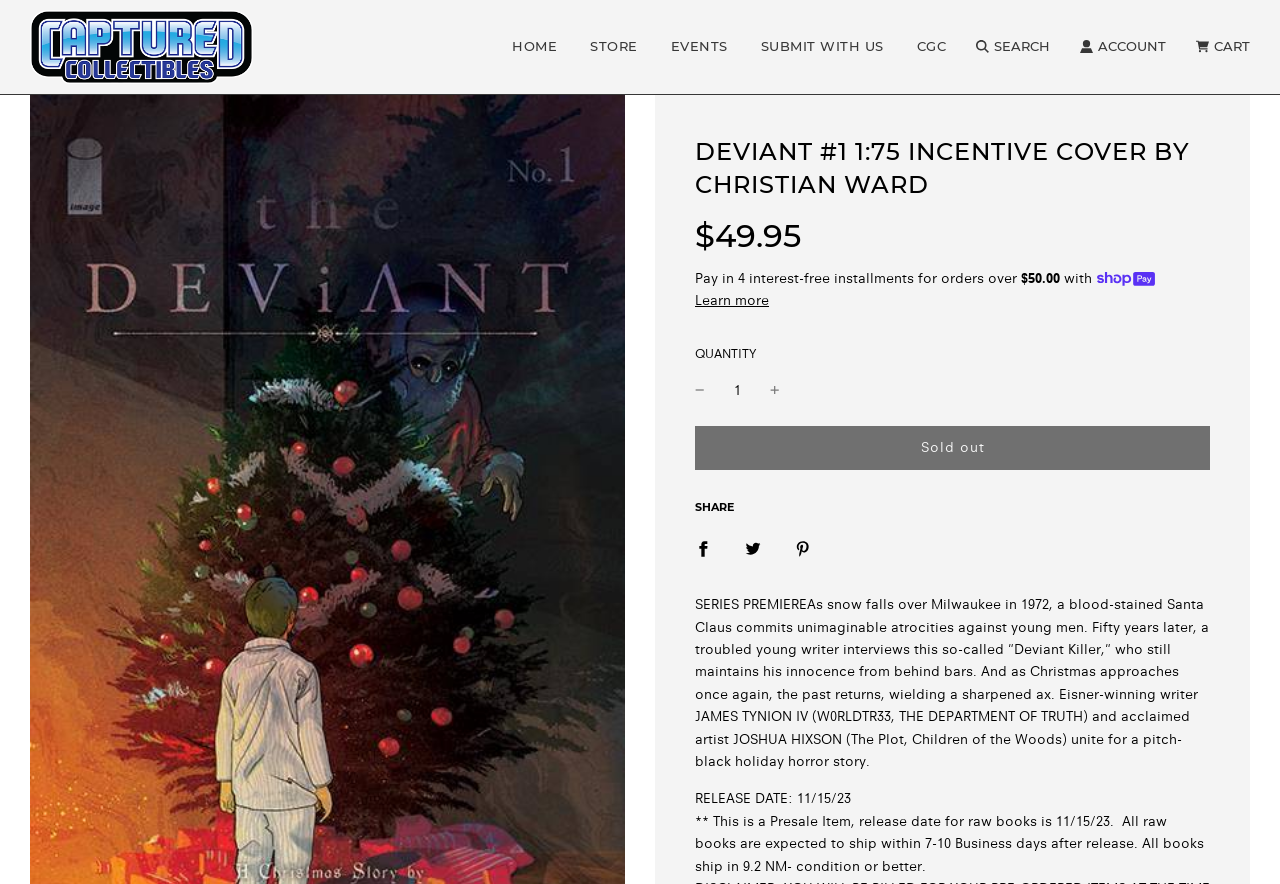Answer with a single word or phrase: 
What is the author of the comic book?

JAMES TYNION IV